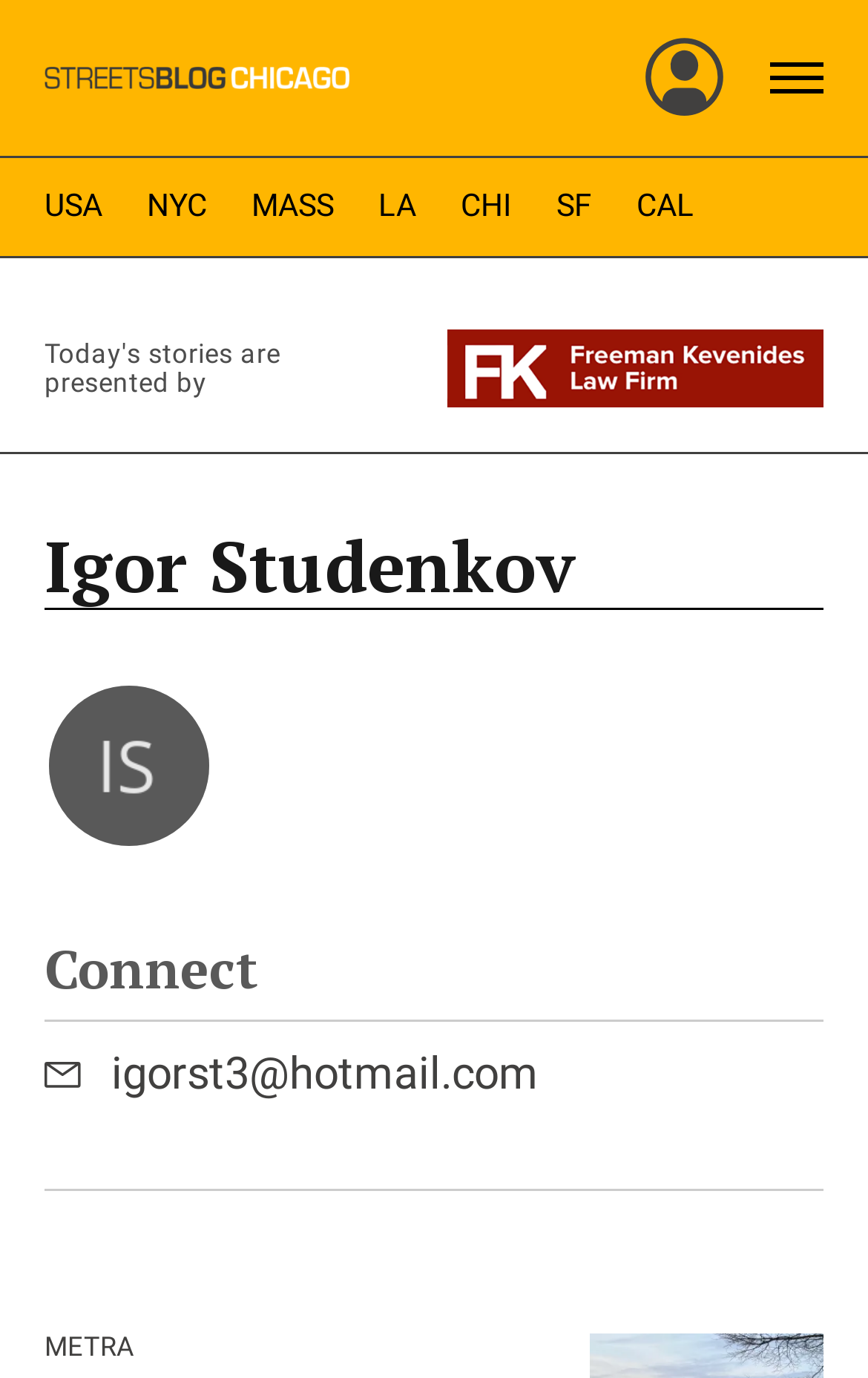What is the email address of the author?
Analyze the image and provide a thorough answer to the question.

The email address is mentioned in the link element with the text 'igorst3@hotmail.com' located in the 'Connect' section of the webpage.